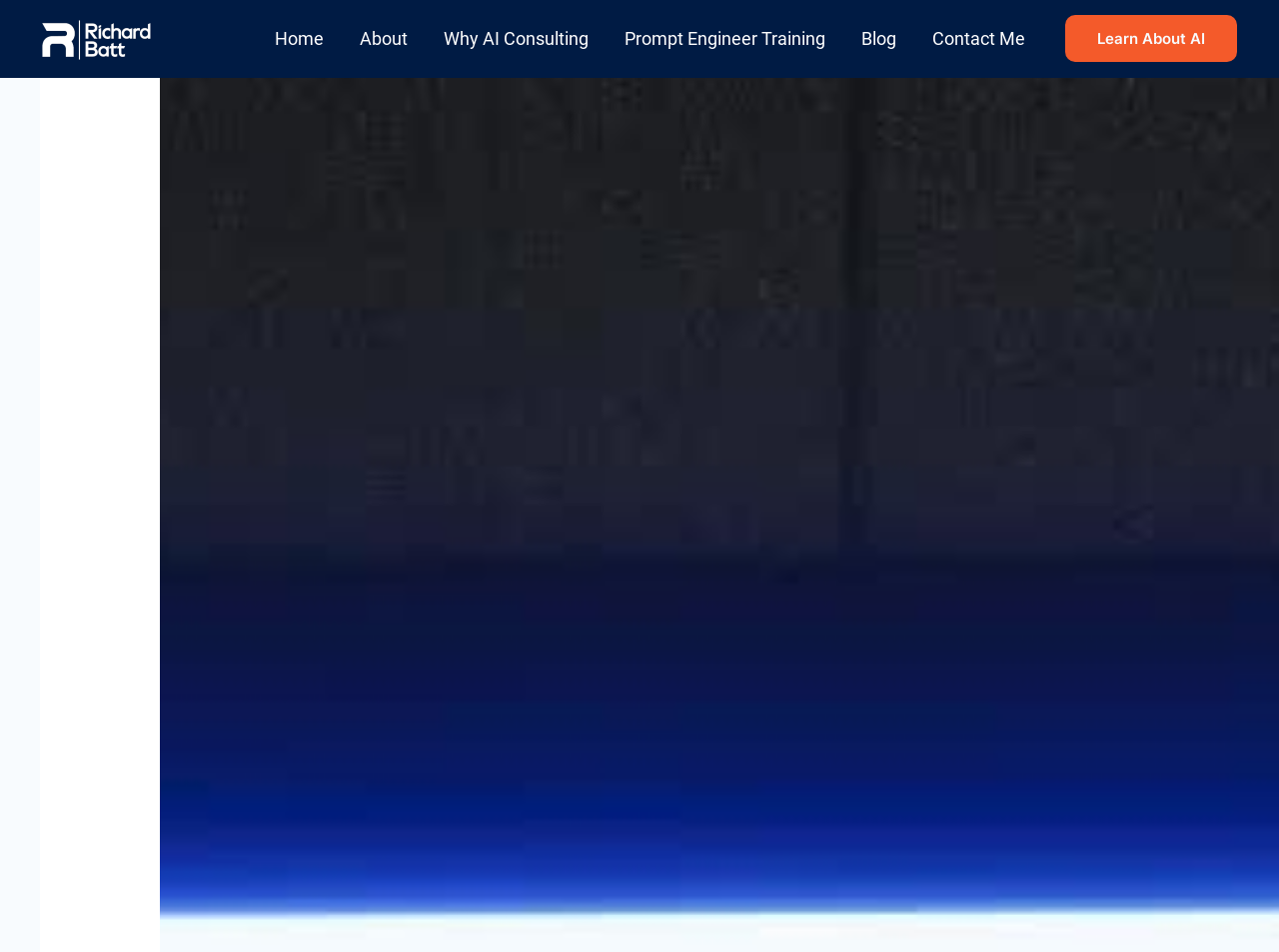Given the element description Prompt Engineer Training, identify the bounding box coordinates for the UI element on the webpage screenshot. The format should be (top-left x, top-left y, bottom-right x, bottom-right y), with values between 0 and 1.

[0.474, 0.004, 0.659, 0.078]